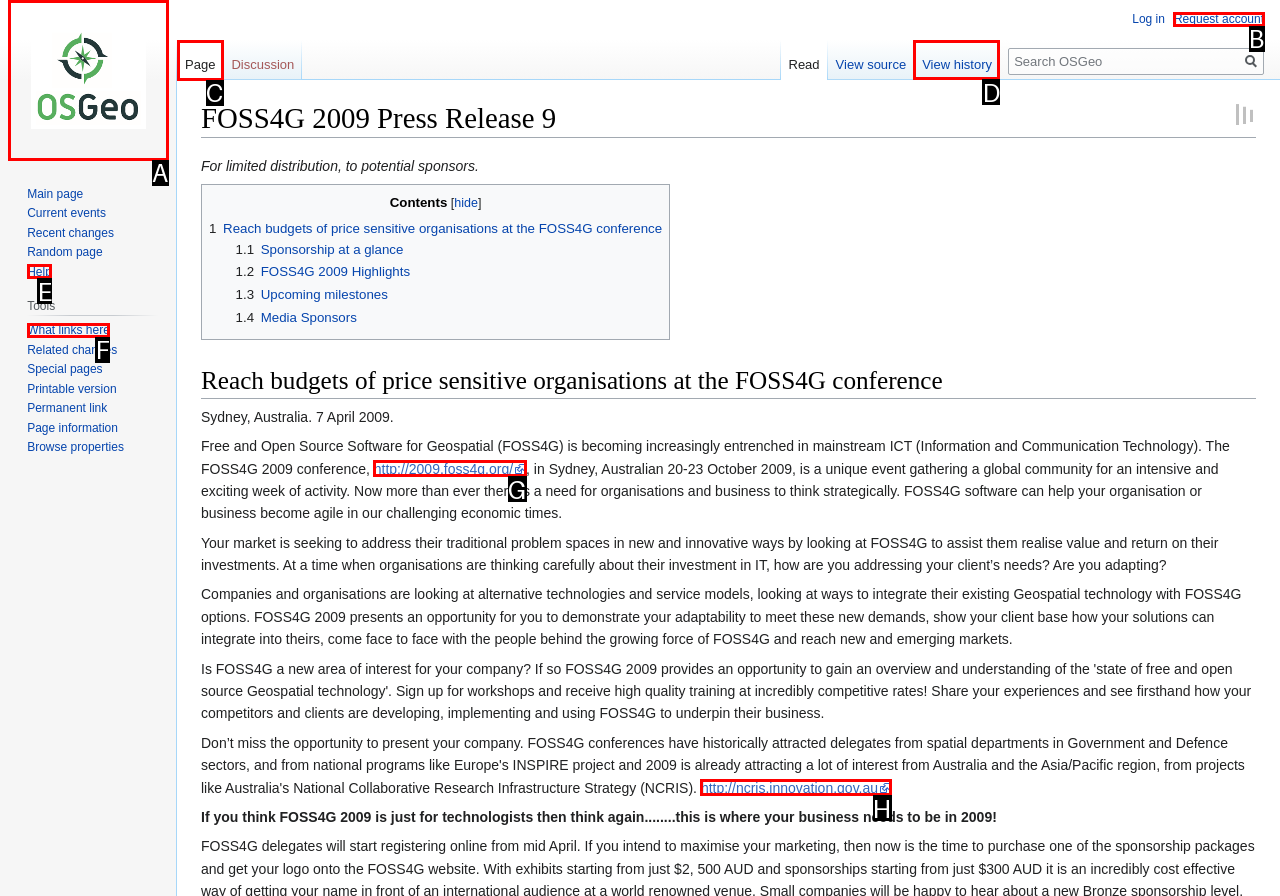Given the task: View history, tell me which HTML element to click on.
Answer with the letter of the correct option from the given choices.

D